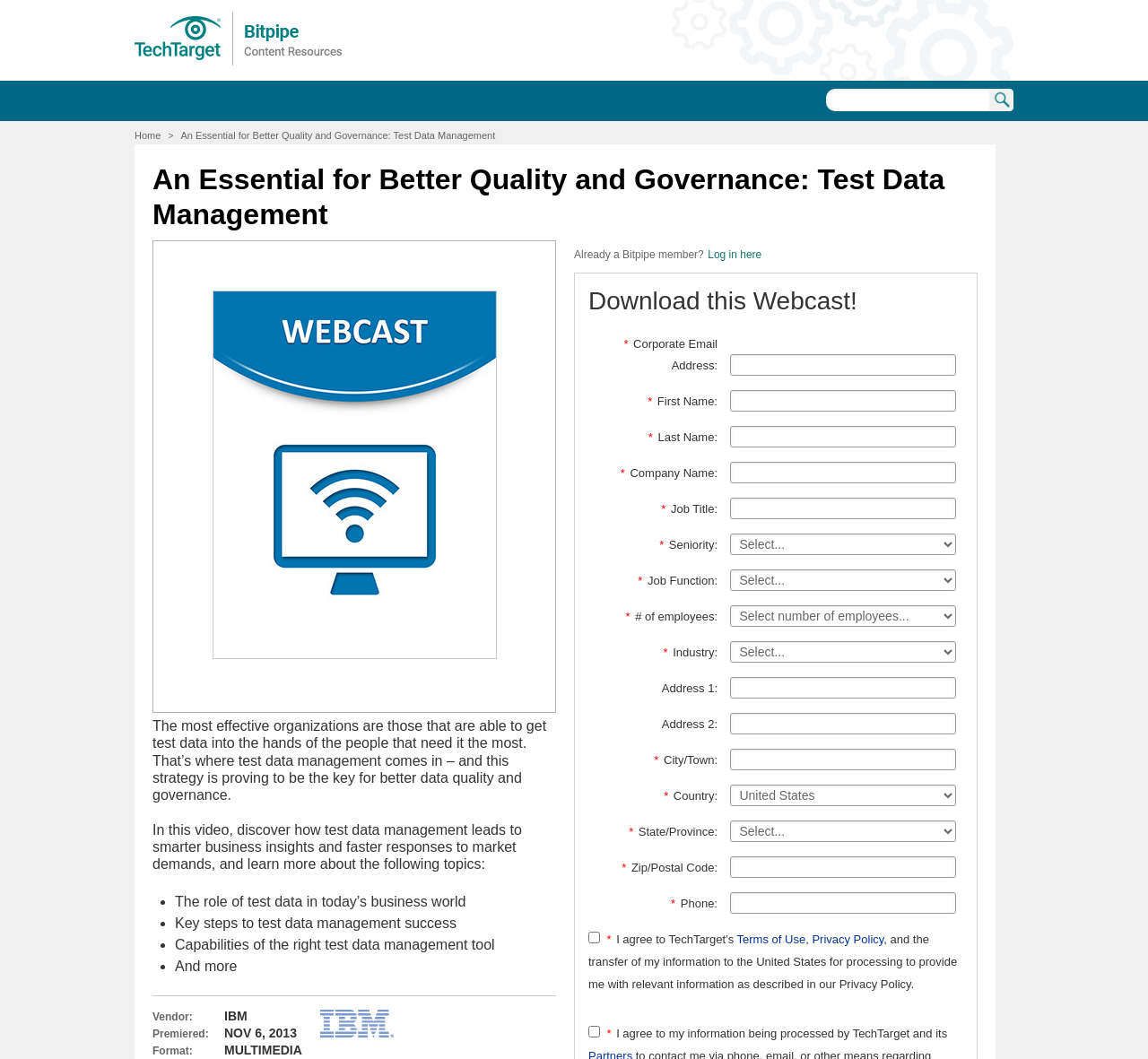Identify and extract the main heading from the webpage.

An Essential for Better Quality and Governance: Test Data Management